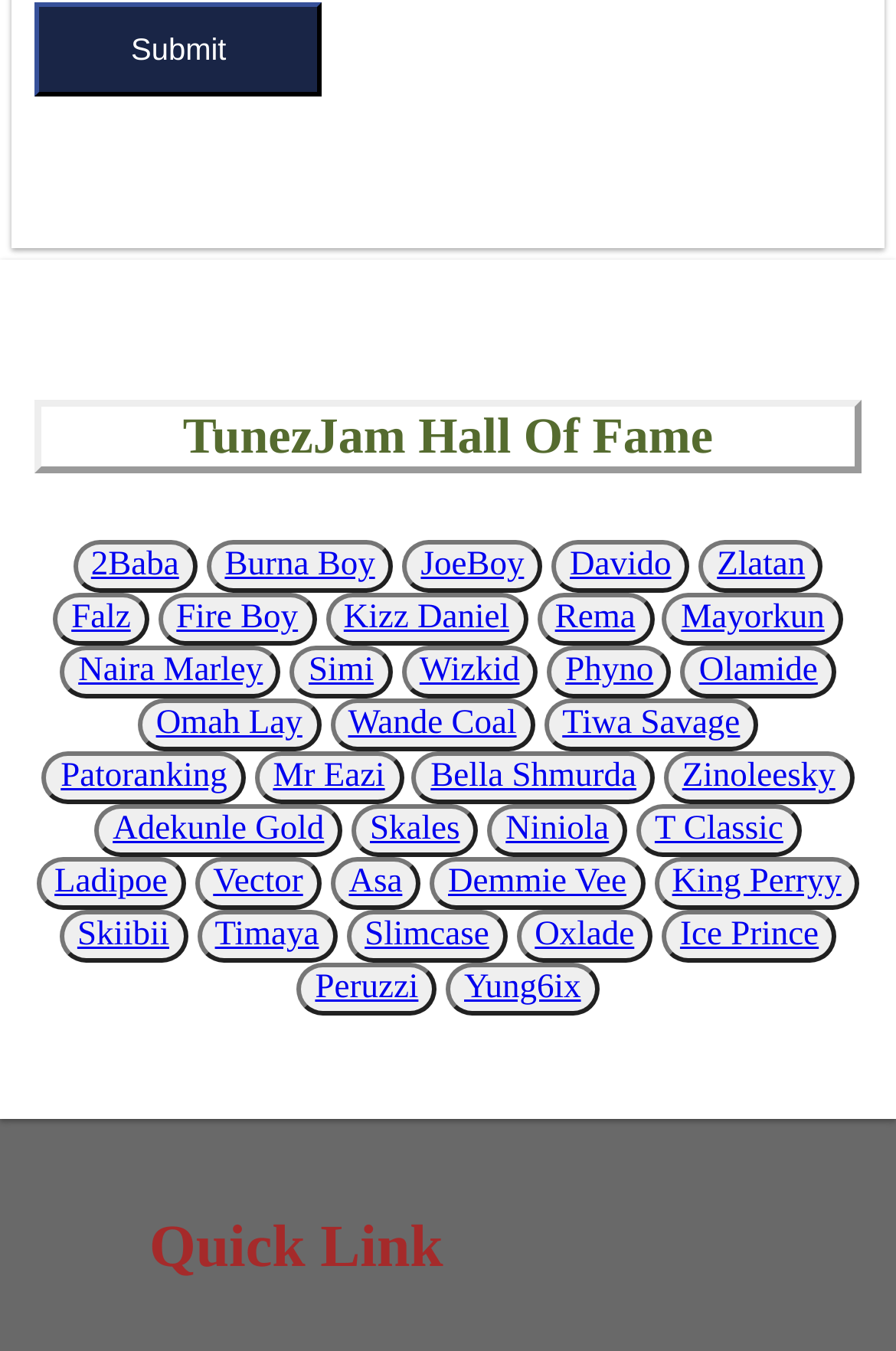Please find the bounding box coordinates of the element's region to be clicked to carry out this instruction: "Check out Omah Lay".

[0.154, 0.517, 0.358, 0.556]